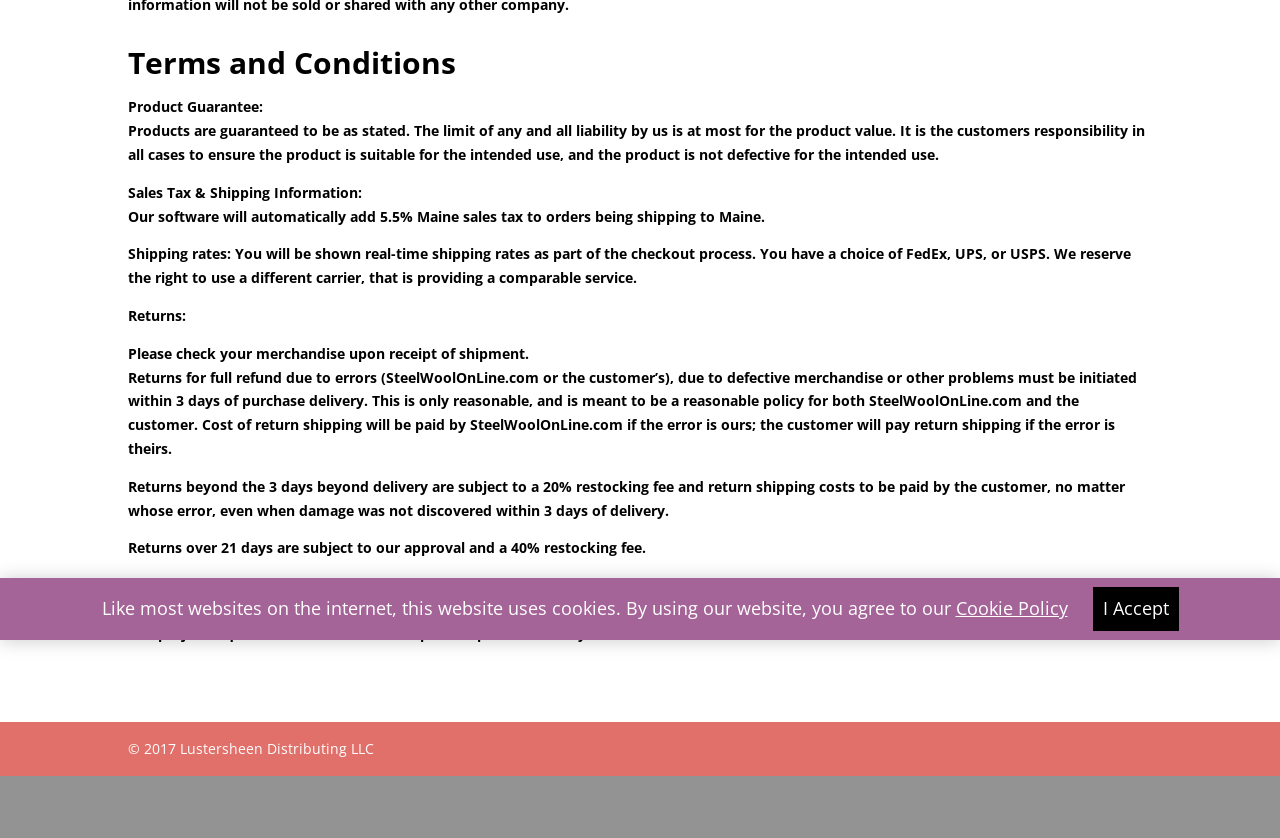Determine the bounding box coordinates for the HTML element mentioned in the following description: "I Accept". The coordinates should be a list of four floats ranging from 0 to 1, represented as [left, top, right, bottom].

[0.854, 0.701, 0.921, 0.753]